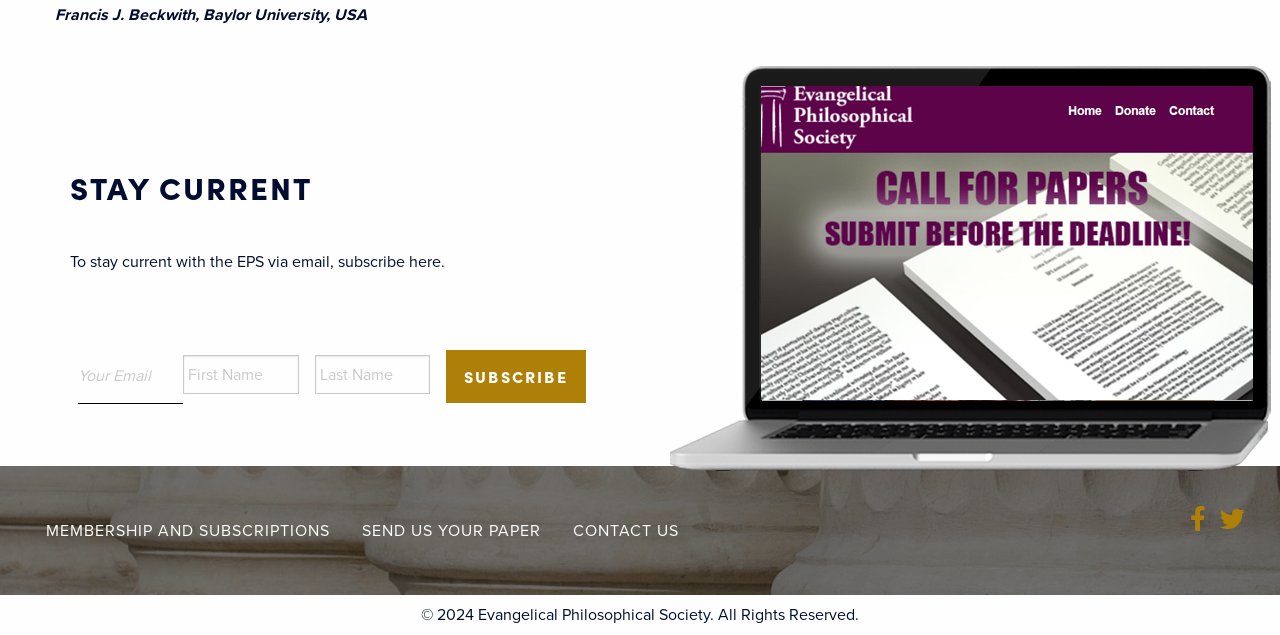Can you determine the bounding box coordinates of the area that needs to be clicked to fulfill the following instruction: "contact us"?

[0.435, 0.805, 0.543, 0.866]